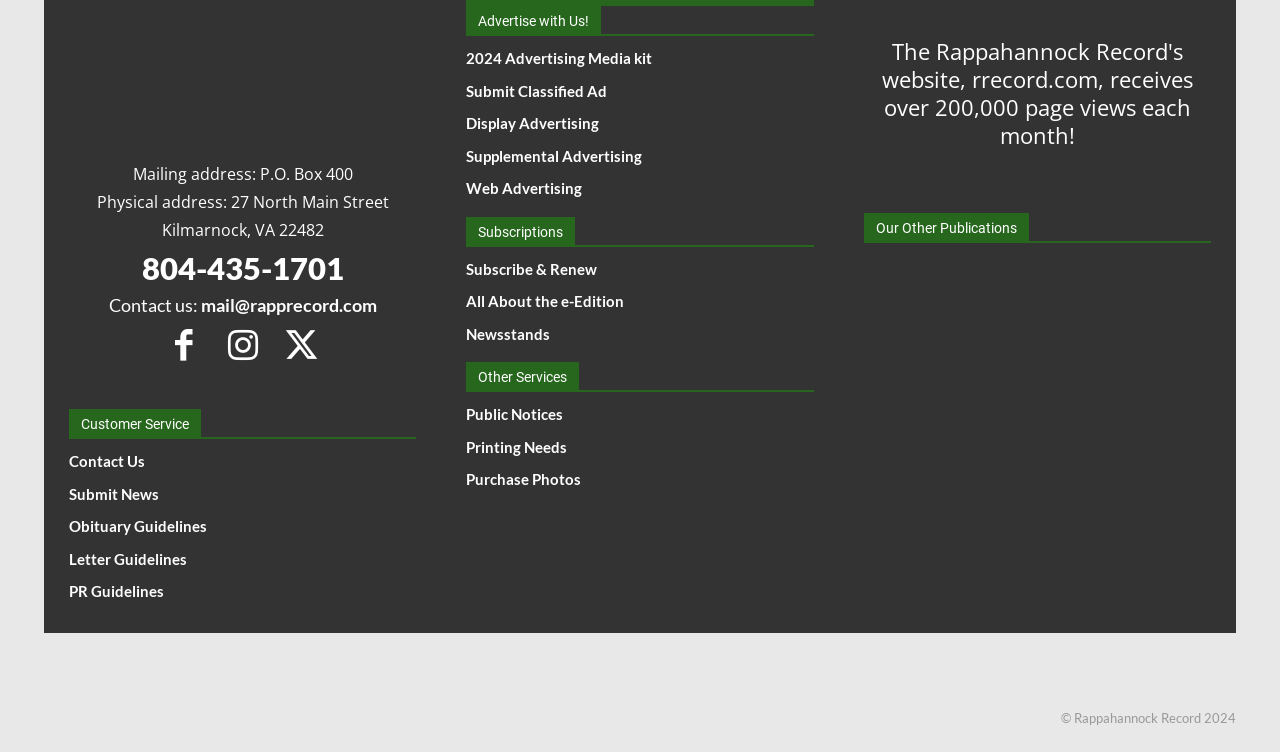Answer briefly with one word or phrase:
What year is the copyright of the Rappahannock Record?

2024